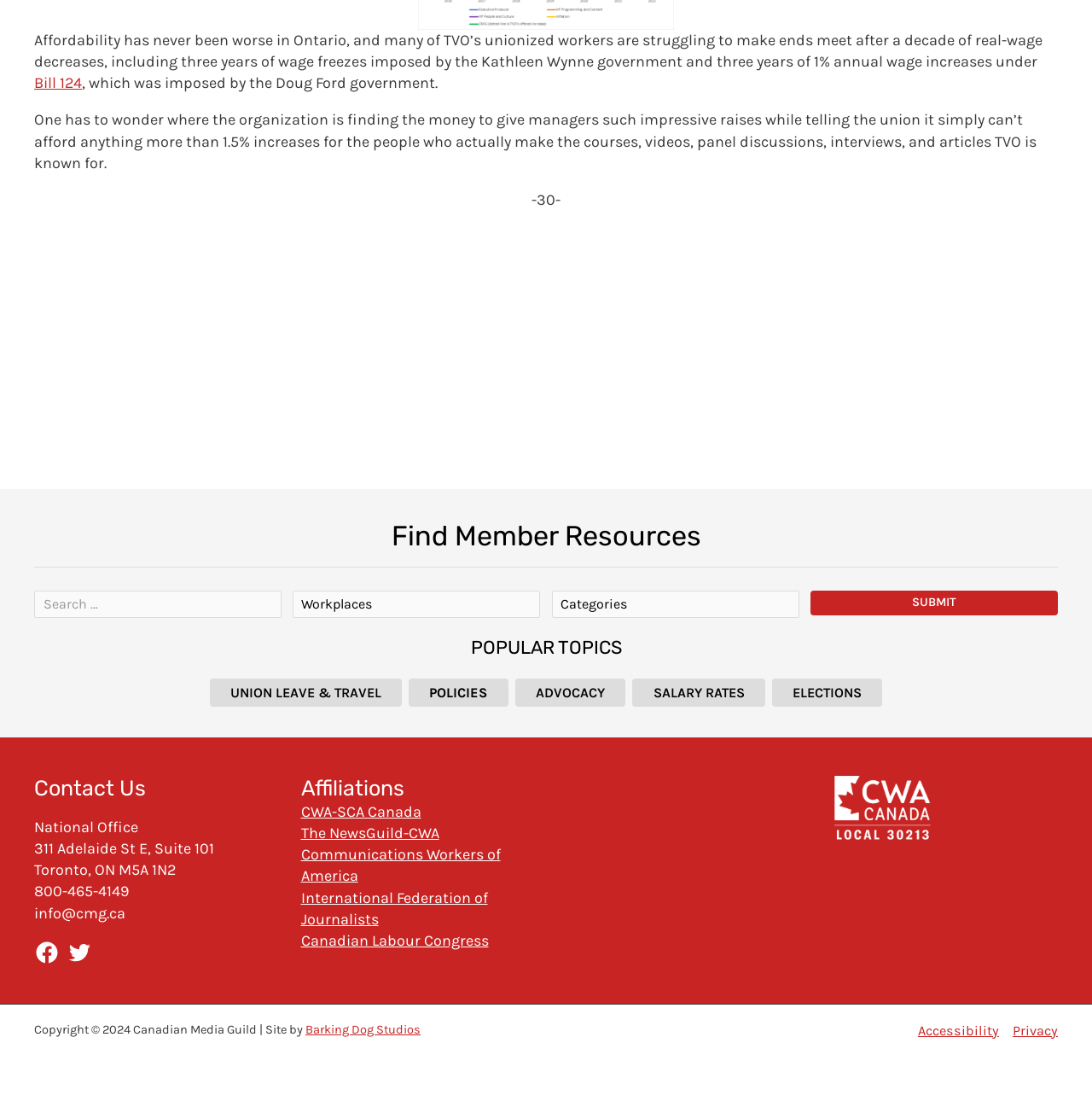Respond with a single word or phrase to the following question: What is the main topic of the webpage?

Union workers